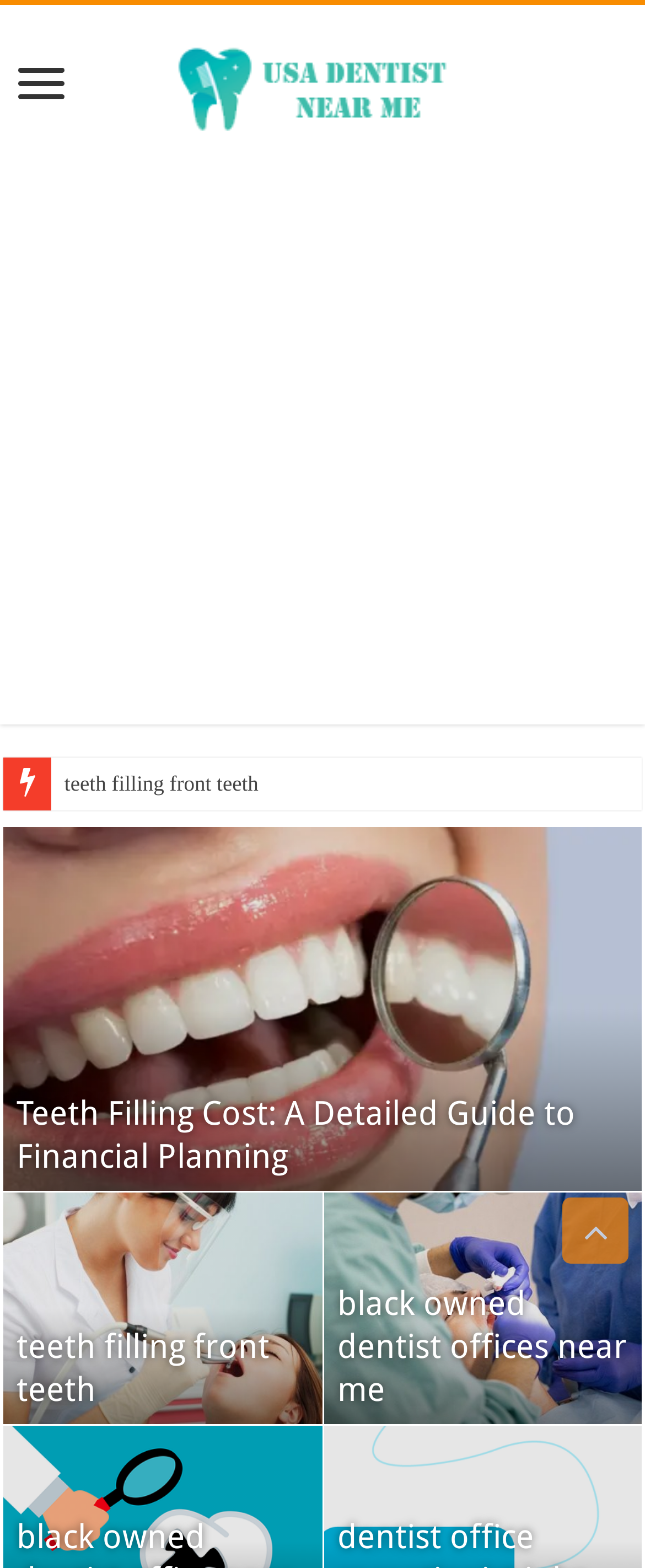Generate a comprehensive caption for the webpage you are viewing.

This webpage appears to be a dental services website, with a focus on providing information and resources for individuals seeking dental care. 

At the top of the page, there is a heading that reads "usa dentist near me", accompanied by an image and a link with the same text. Below this, there is an advertisement iframe that spans the entire width of the page.

The main content of the page is divided into several sections, each with a heading and a link. The first section is about teeth filling, with a heading that reads "Teeth Filling Cost: A Detailed Guide to Financial Planning" and a link to a related article. 

Below this, there are three more sections, each with a heading and a link. The topics of these sections are teeth filling front teeth, and black owned dentist offices near me. 

At the bottom right corner of the page, there is a "Scroll To Top" button. There are also several links scattered throughout the page, some of which are empty, while others lead to related articles or resources.